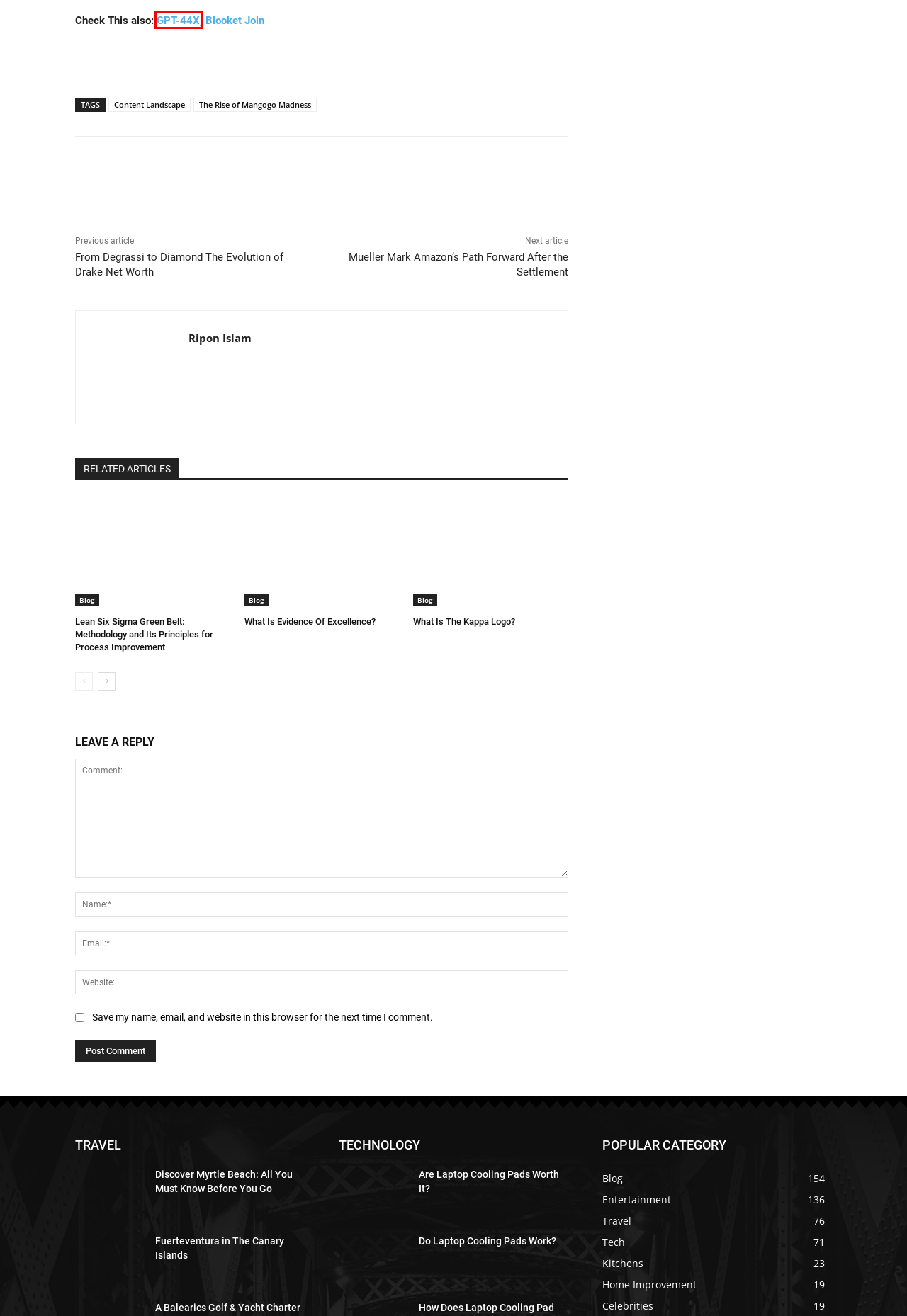Analyze the screenshot of a webpage that features a red rectangle bounding box. Pick the webpage description that best matches the new webpage you would see after clicking on the element within the red bounding box. Here are the candidates:
A. The Rise of Mangogo Madness Archives - DiscoveryCentre
B. Are Laptop Cooling Pads Worth It? - DiscoveryCentre
C. What Is The Kappa Logo? - DiscoveryCentre
D. The Next Evolution: GPT-44X and the Future of AI - DiscoveryCentre
E. Content Landscape Archives - DiscoveryCentre
F. What Is Evidence Of Excellence? - DiscoveryCentre
G. Celebrities Archives - DiscoveryCentre
H. Mueller Mark Amazon's Path Forward After the Settlement - DiscoveryCentre

D